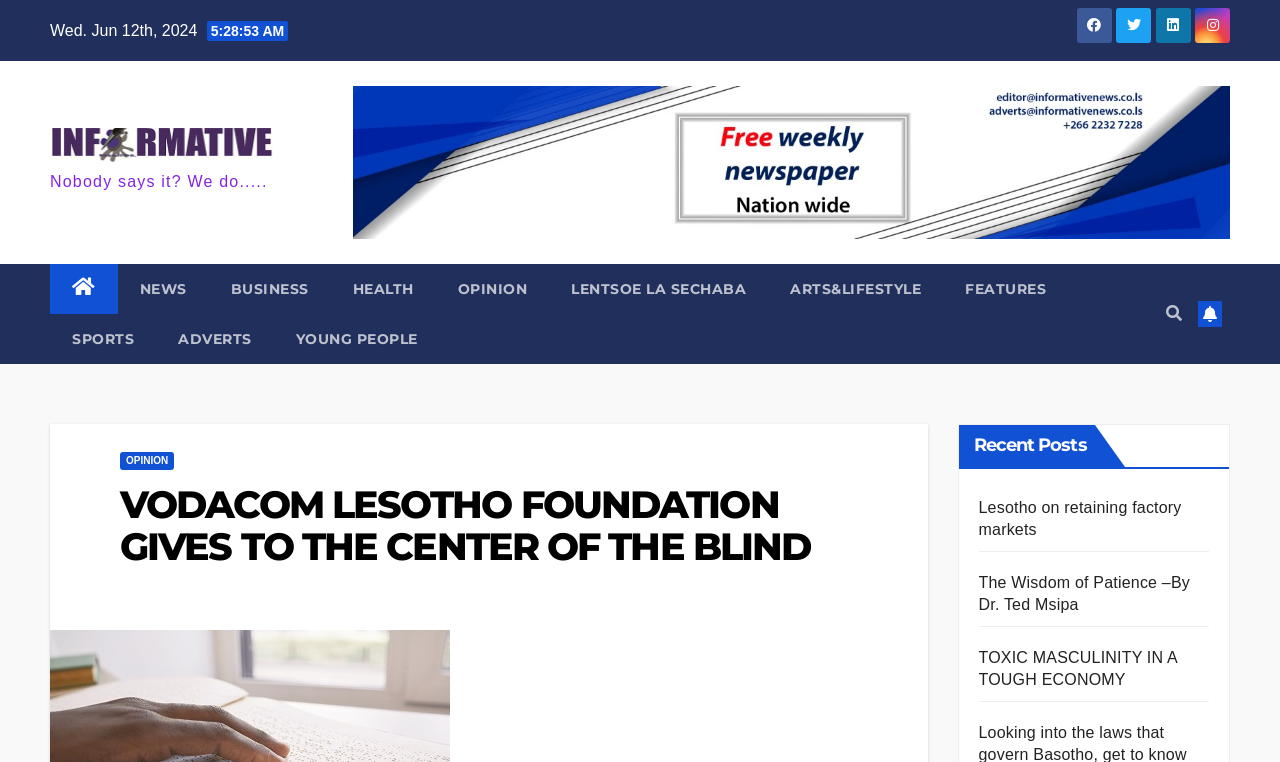How many recent posts are displayed?
Based on the image, respond with a single word or phrase.

3